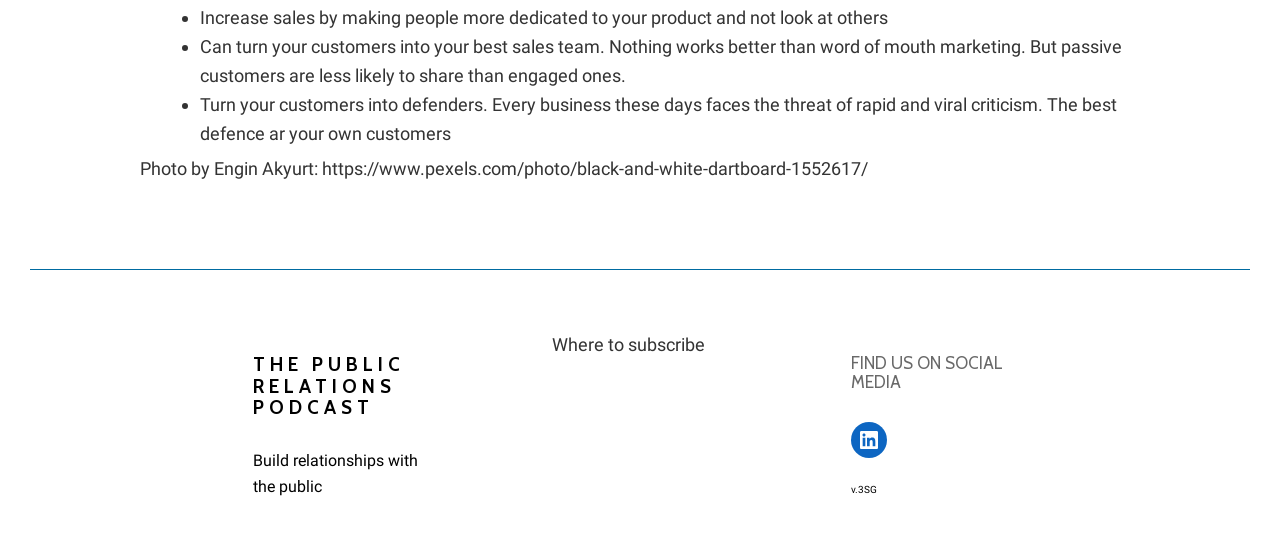Respond with a single word or short phrase to the following question: 
What is the purpose of turning customers into defenders?

Defence against criticism